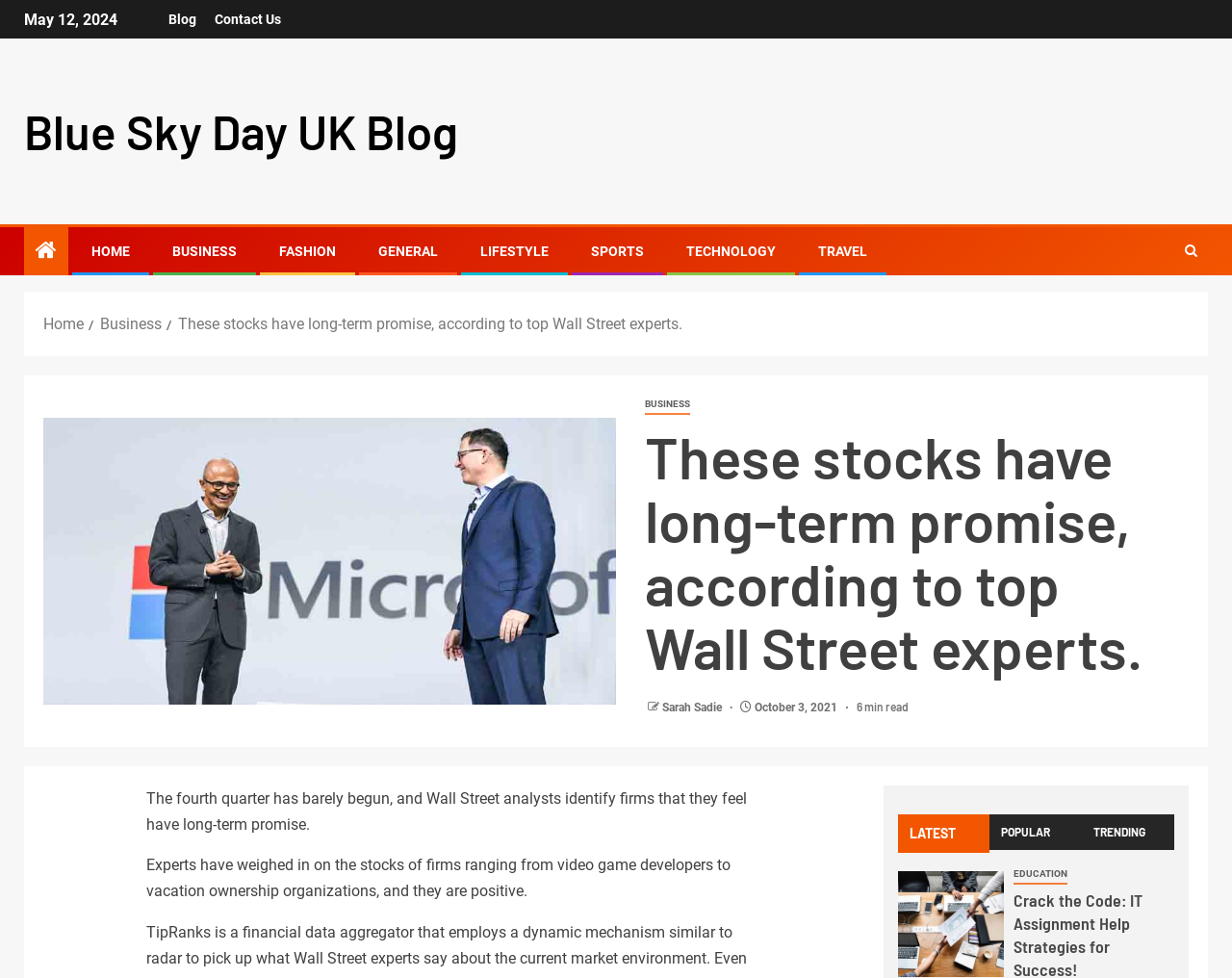Refer to the image and provide a thorough answer to this question:
What is the topic of the image?

I determined the topic of the image by examining the image element with the description 'stocks' located at the top of the page, which suggests that the image is related to stocks.